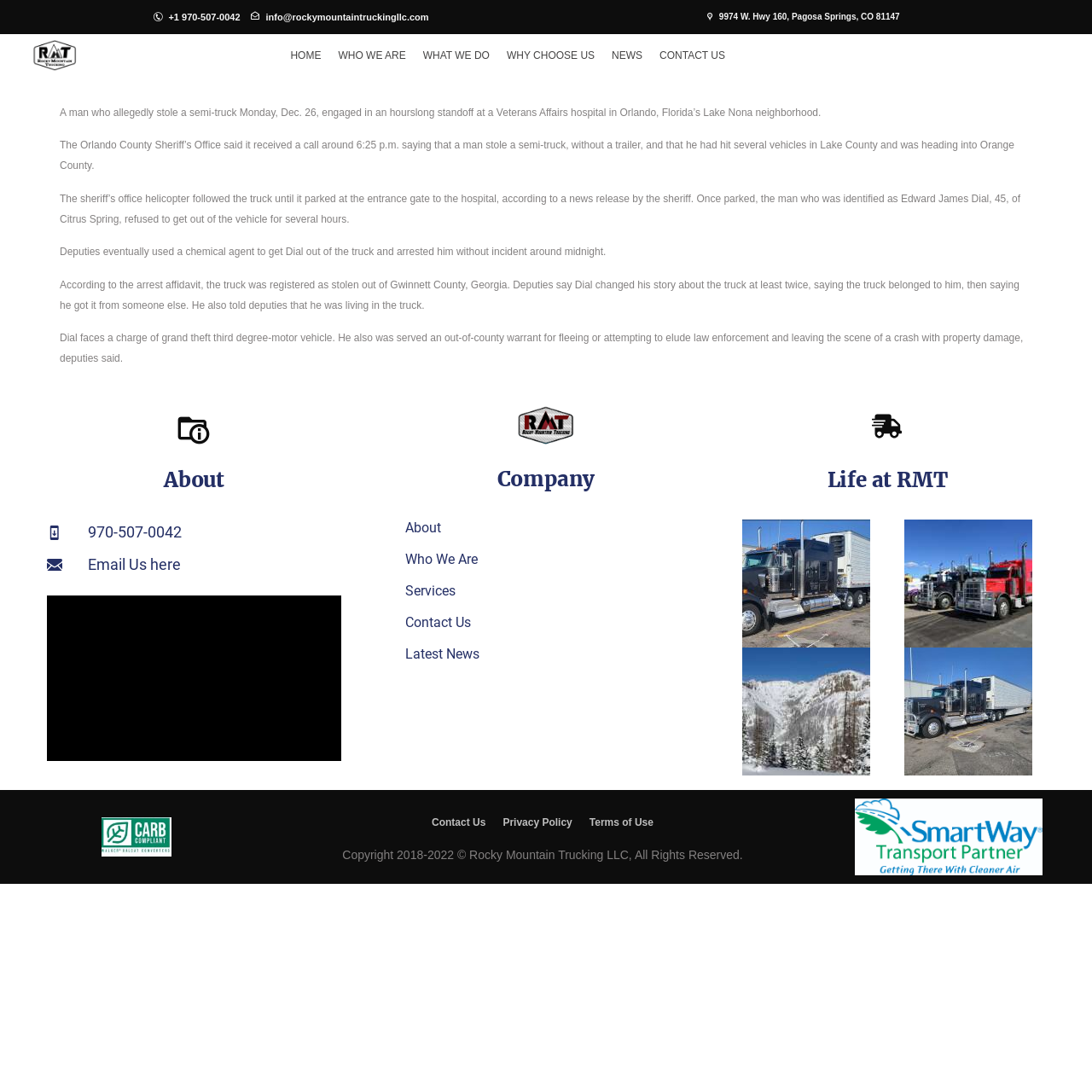Specify the bounding box coordinates of the area to click in order to execute this command: 'Call the company'. The coordinates should consist of four float numbers ranging from 0 to 1, and should be formatted as [left, top, right, bottom].

[0.139, 0.006, 0.22, 0.025]